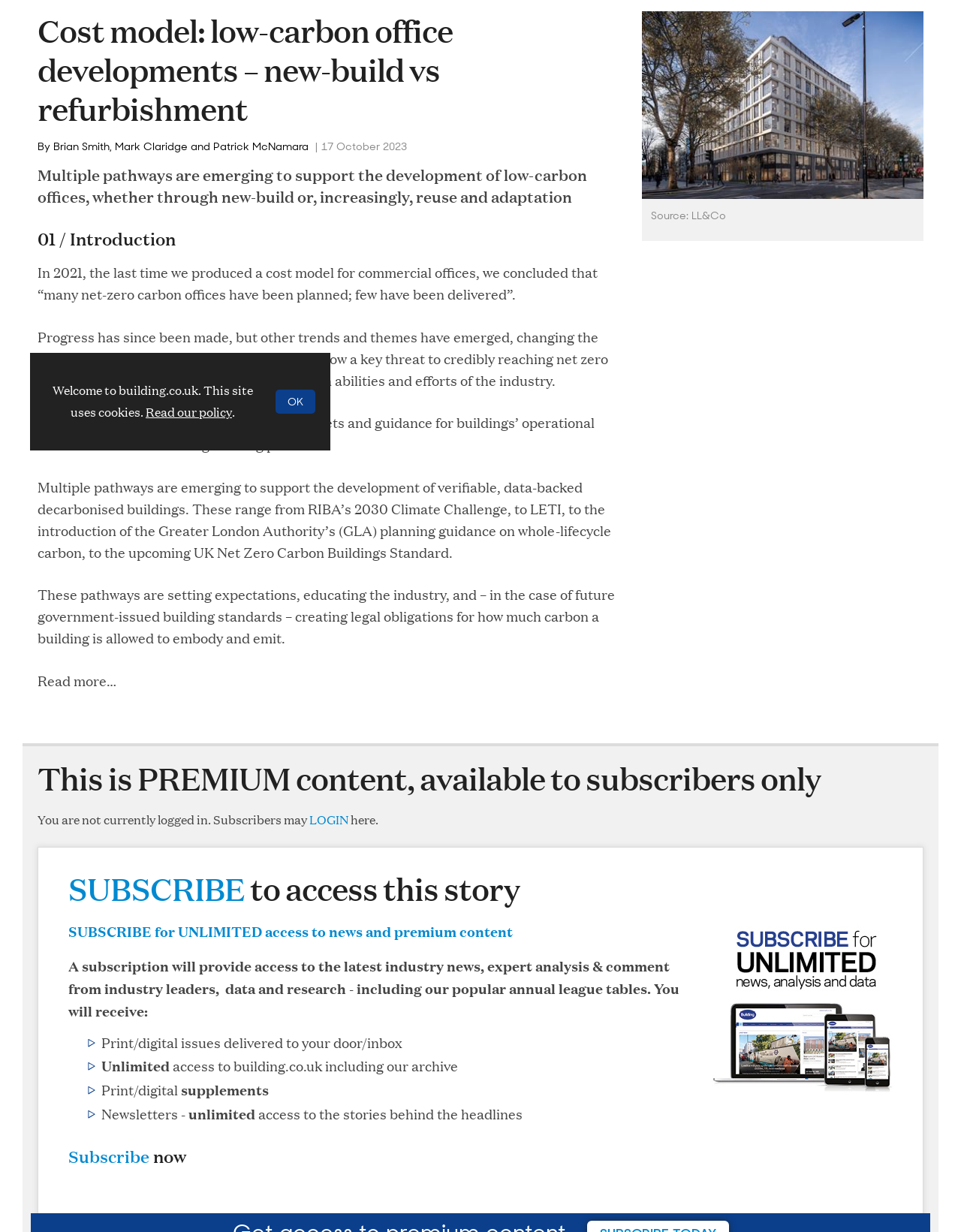Find the bounding box coordinates for the HTML element specified by: "How to save the world".

[0.291, 0.01, 0.428, 0.023]